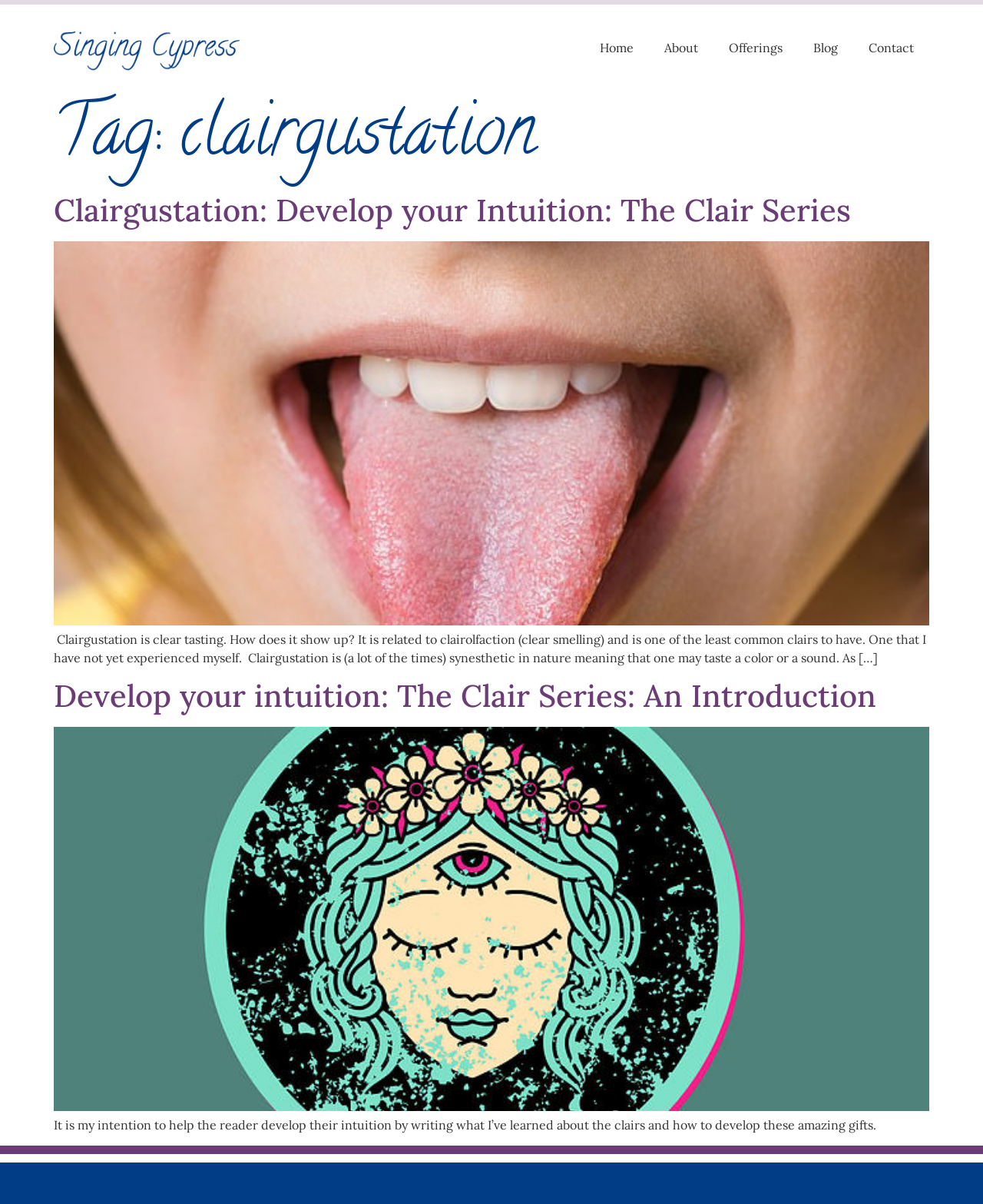Respond with a single word or short phrase to the following question: 
What is the topic of the first article?

Clairgustation